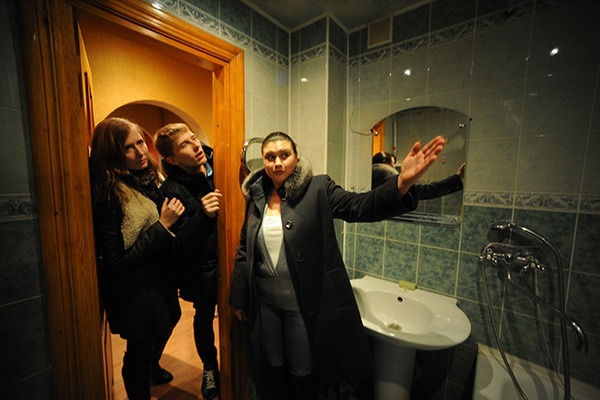Illustrate the image with a detailed caption.

The image depicts a real estate broker presenting an apartment to prospective buyers. Set in what appears to be a bathroom, the broker gestures towards appealing features, perhaps showcasing the layout or the fixtures while engaging her audience. Two young adults, likely interested buyers, stand attentively; one lady, with brown hair, appears to be observing closely, while a man, dressed in casual attire, displays curiosity by leaning towards the broker. The setting is modest yet well-maintained, highlighted by the tiled walls and modern amenities, emphasizing an inviting atmosphere for property viewings. This scene captures a crucial moment in the apartment selling process, reflecting trust and communication between the broker and potential clients, vital in navigating real estate transactions.